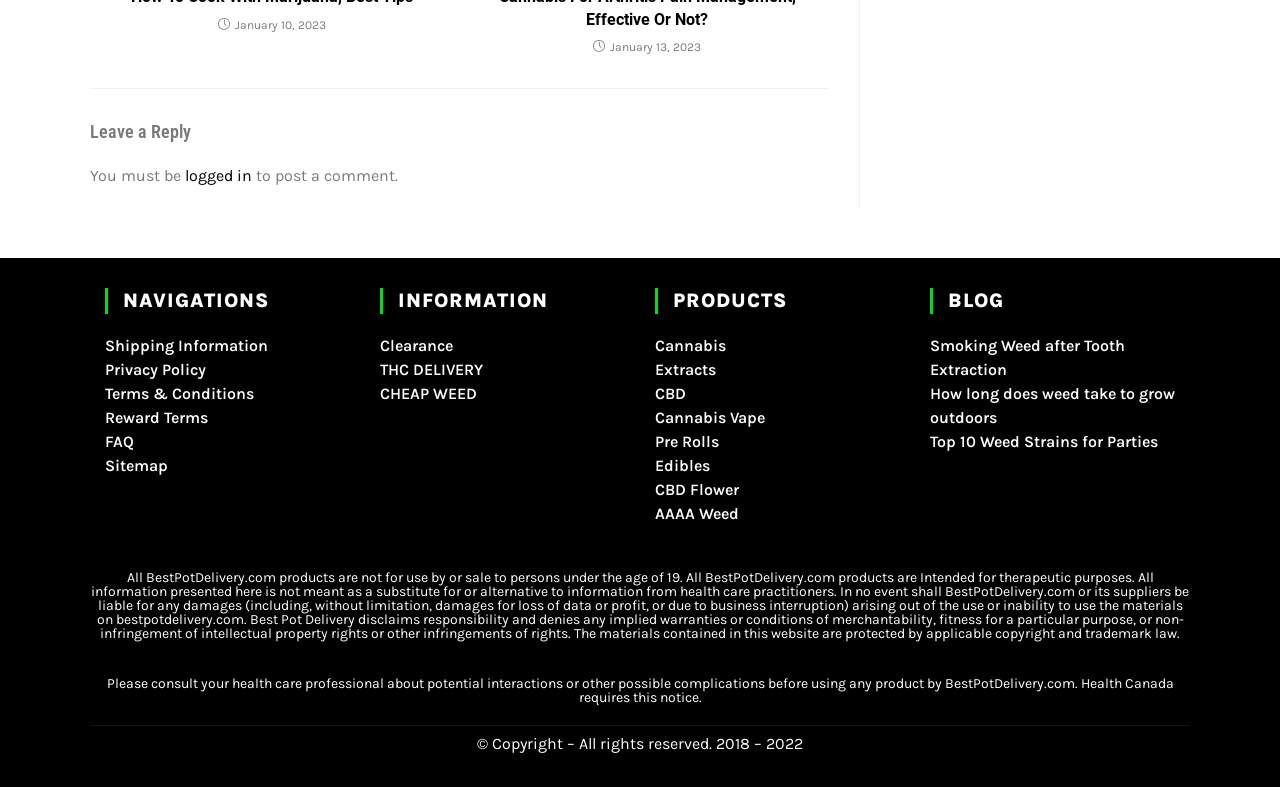How many categories are there in the navigation?
Kindly offer a detailed explanation using the data available in the image.

I counted the number of headings in the navigation section. There are three headings: 'NAVIGATIONS', 'INFORMATION', and 'PRODUCTS'. Each heading represents a category.